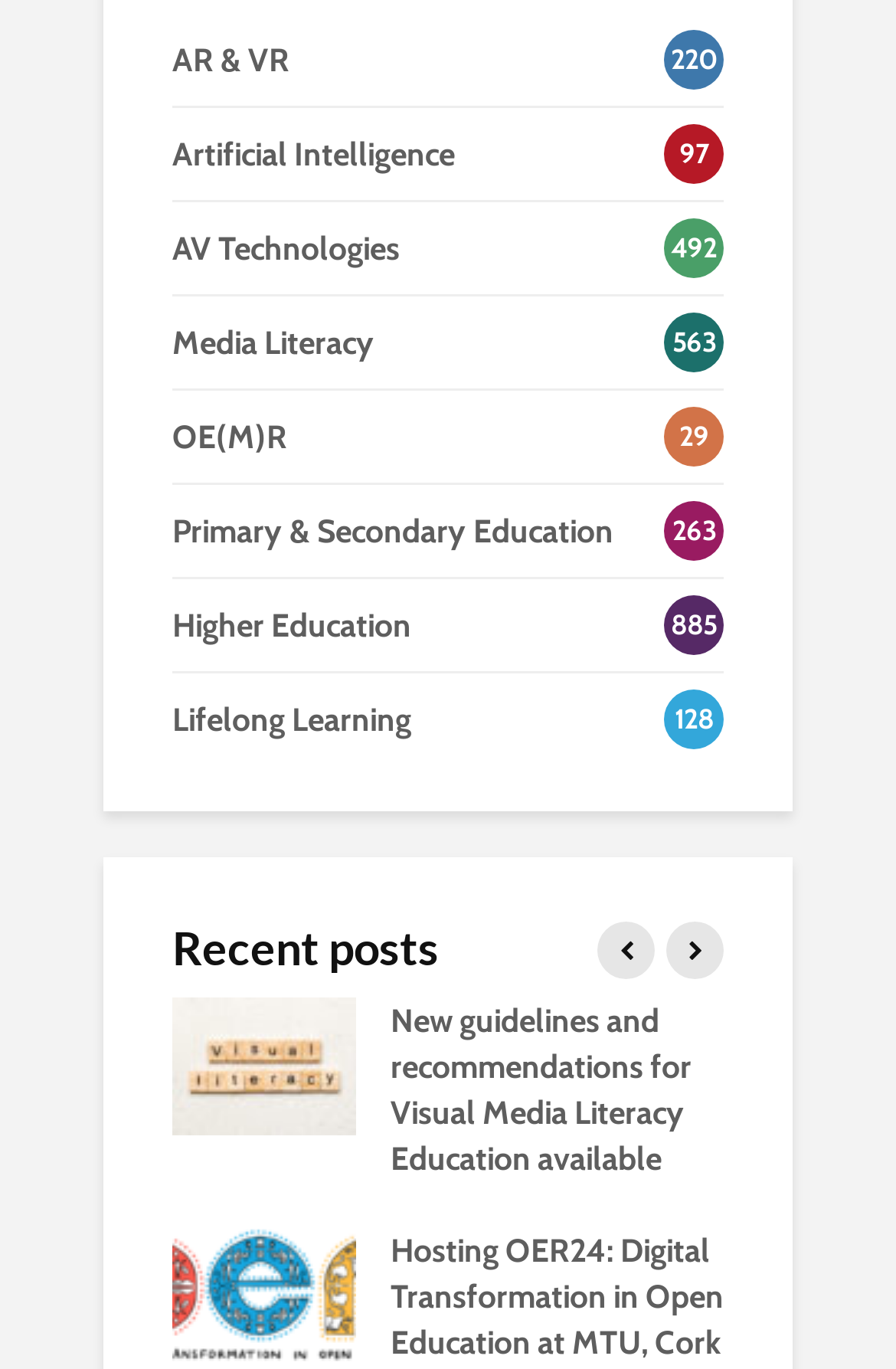How many recent posts are listed? Using the information from the screenshot, answer with a single word or phrase.

2